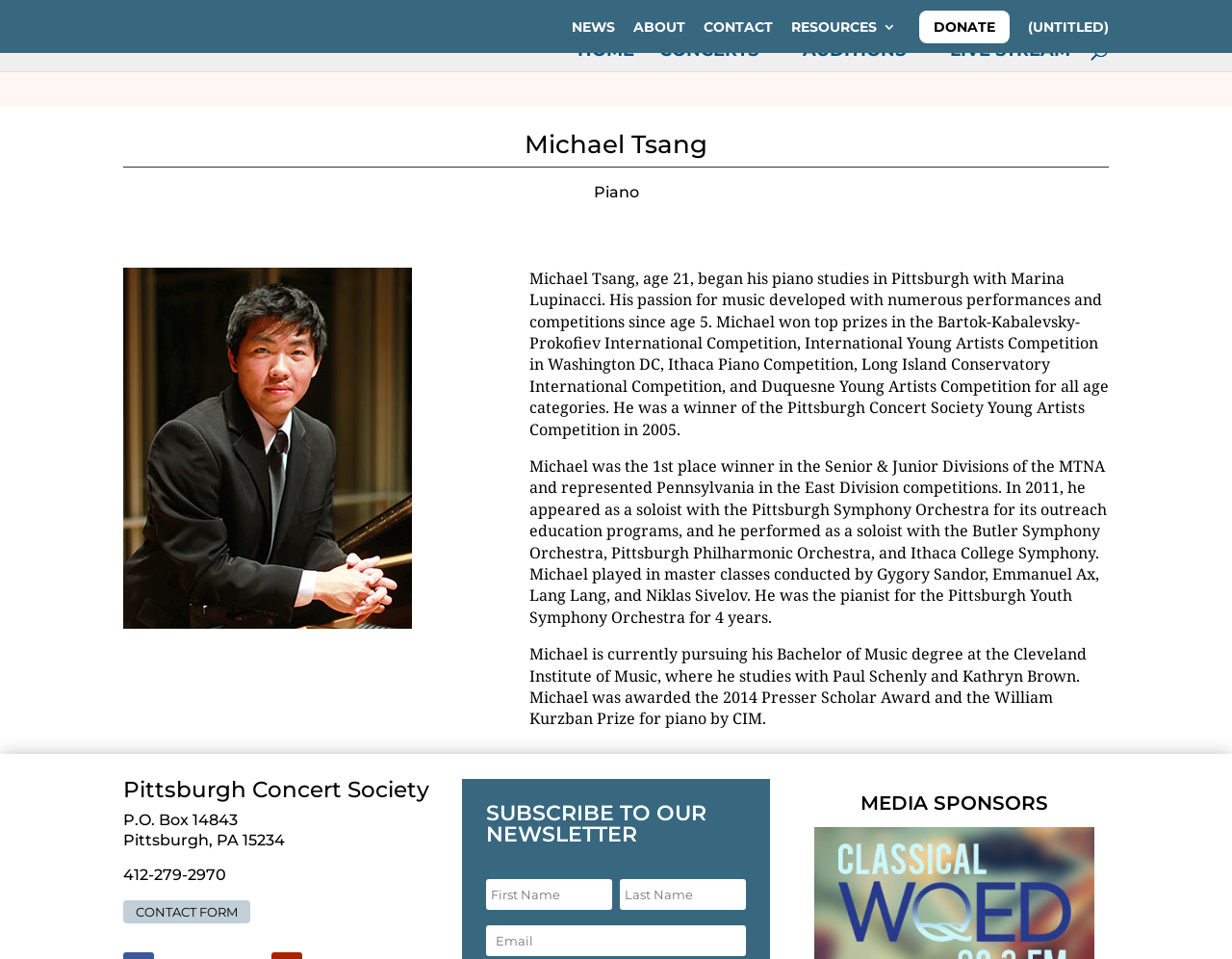What is the purpose of the search box?
Look at the screenshot and provide an in-depth answer.

The search box is likely used to search for specific content within the Pittsburgh Concert Society website, such as news, concerts, or resources, as it is labeled 'Search for:' and has a text input field.